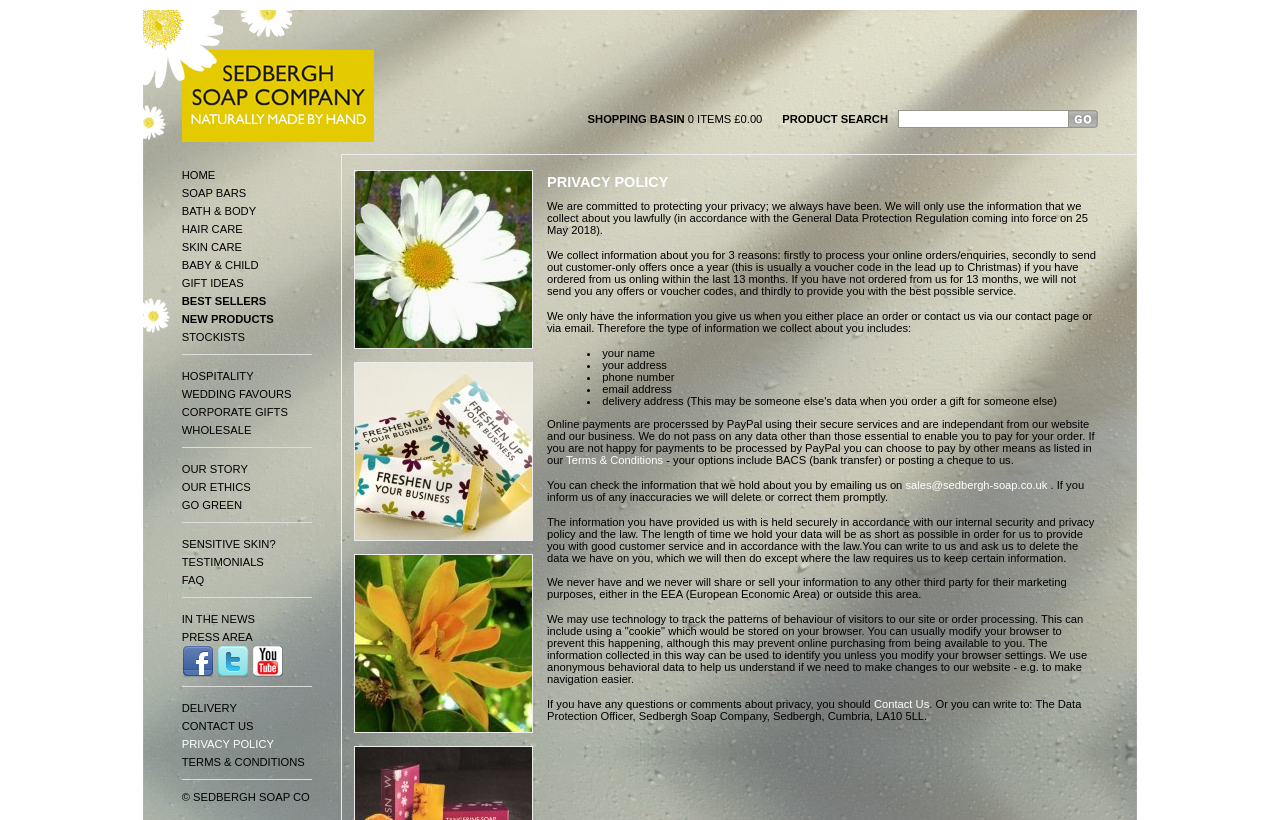What is the policy on sharing customer information with third parties?
Please answer using one word or phrase, based on the screenshot.

The company does not share customer information